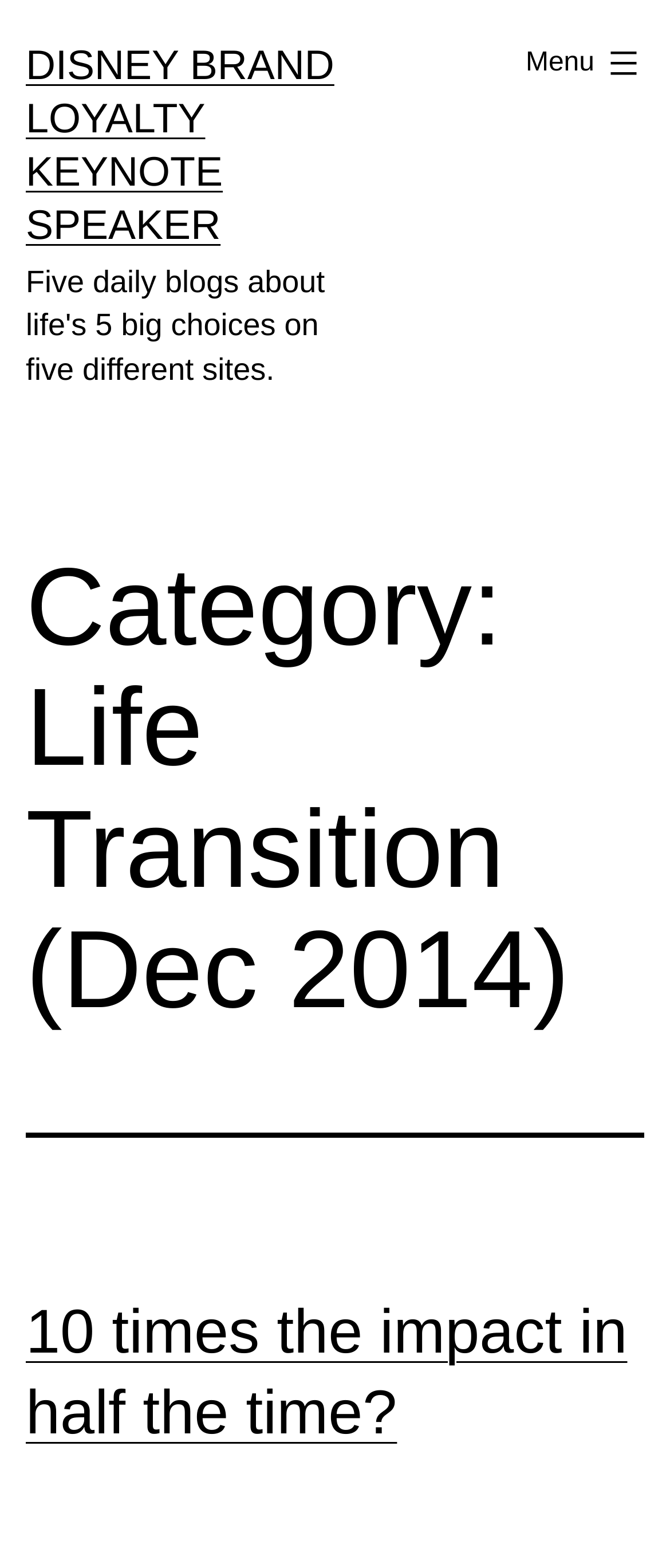What is the category of the keynote speaker?
Provide an in-depth answer to the question, covering all aspects.

By looking at the webpage, I can see a heading that says 'Category: Life Transition (Dec 2014)'. This suggests that the category of the keynote speaker is Life Transition.